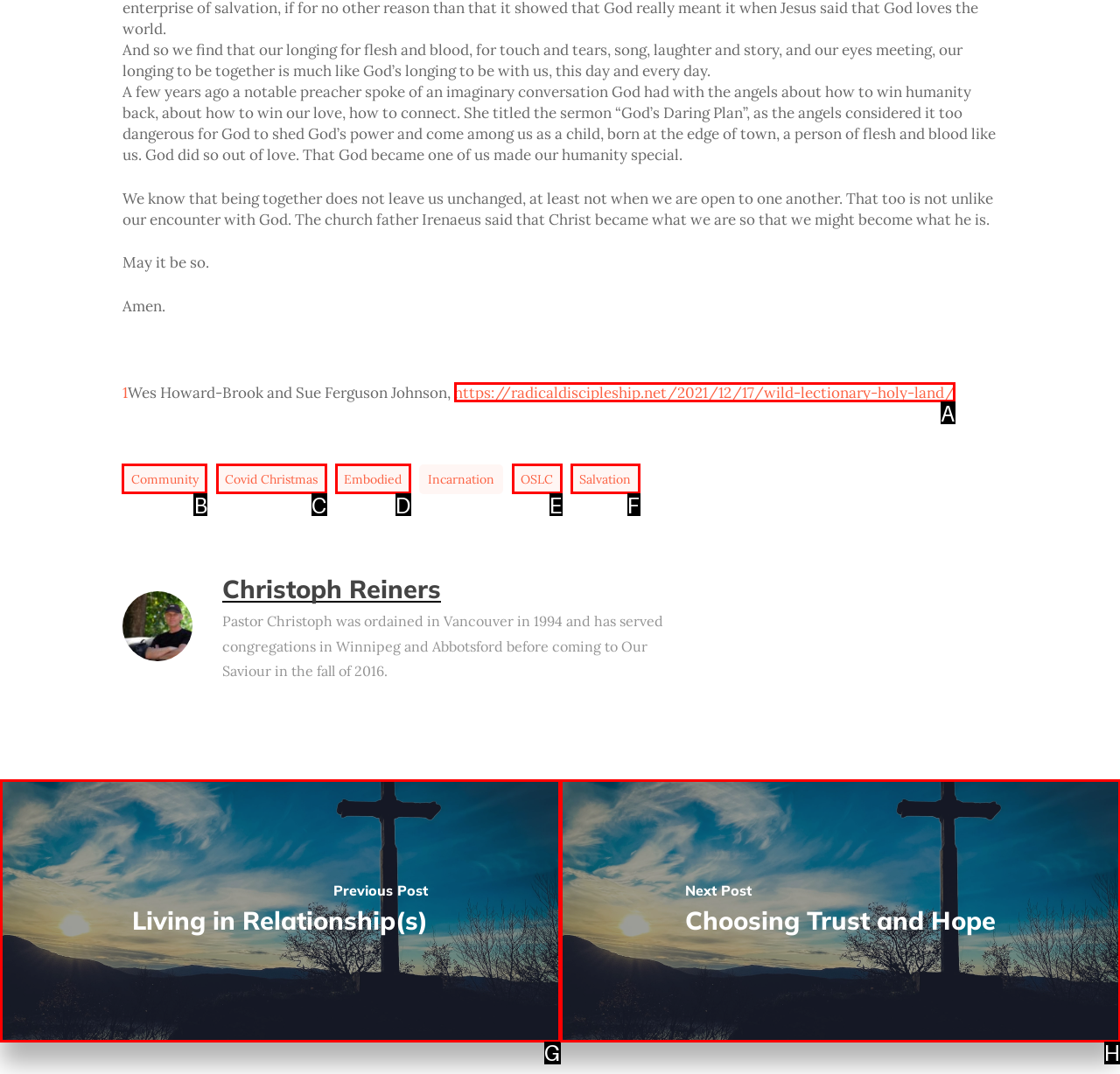Decide which letter you need to select to fulfill the task: Visit the Community page
Answer with the letter that matches the correct option directly.

B